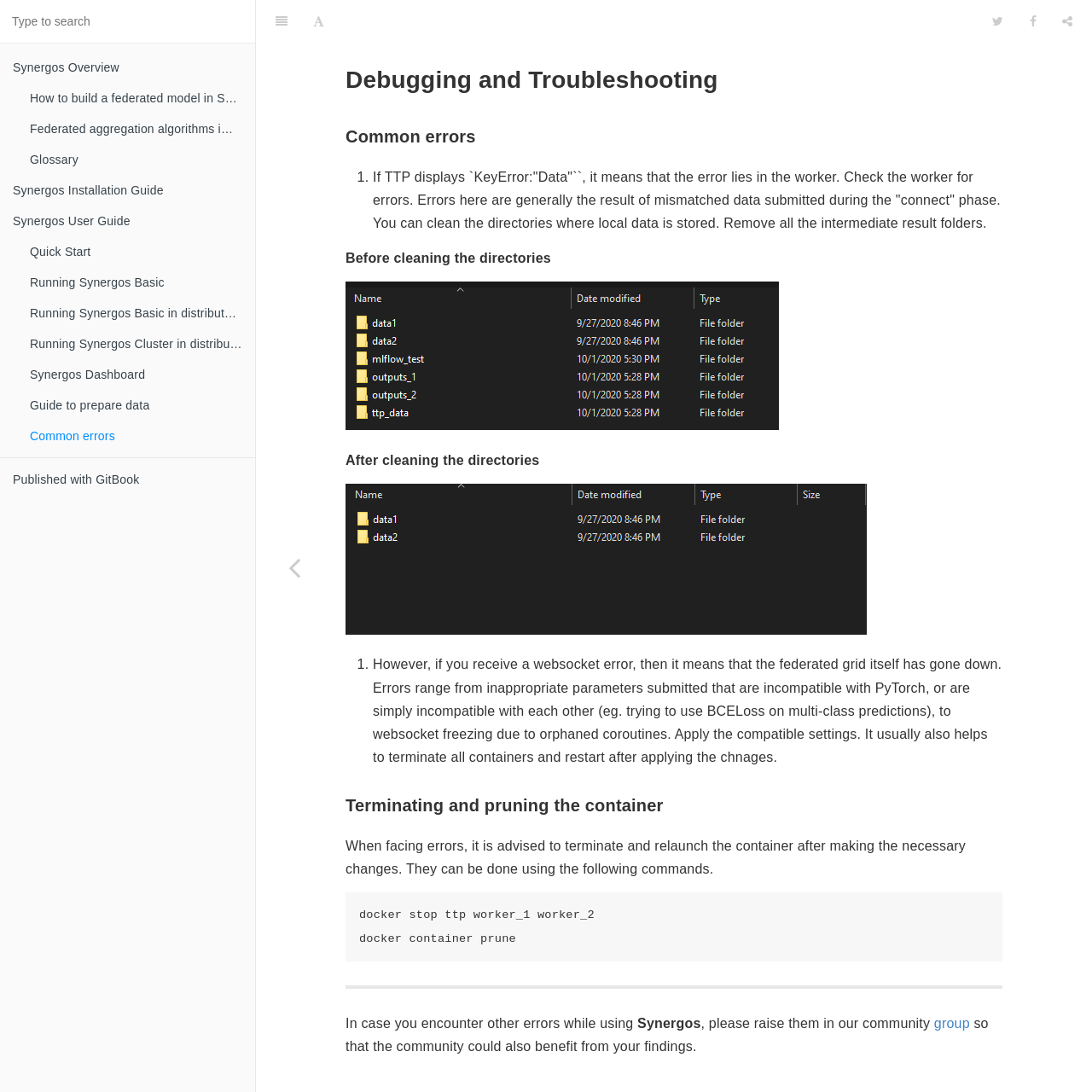Can you specify the bounding box coordinates of the area that needs to be clicked to fulfill the following instruction: "Read about Common errors"?

[0.548, 0.011, 0.658, 0.028]